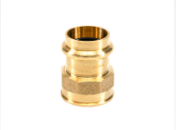Offer a meticulous description of the image.

This image showcases a high-quality brass fitting, specifically identified as the “2PS2S98 1 1/2 Press x 1 1/4 FPT Adapter.” The fitting features a polished golden surface that highlights its durable brass construction, making it suitable for various plumbing applications. Its design includes a standard threading interface, ensuring a secure connection in press-fit systems, which are known for their reliable performance and ease of installation. The adapter's dimensions are tailored for optimal compatibility with 1 1/2 inch press fittings on one end and a 1 1/4 inch female pipe thread on the other, making it a versatile component for professionals and DIY enthusiasts alike.